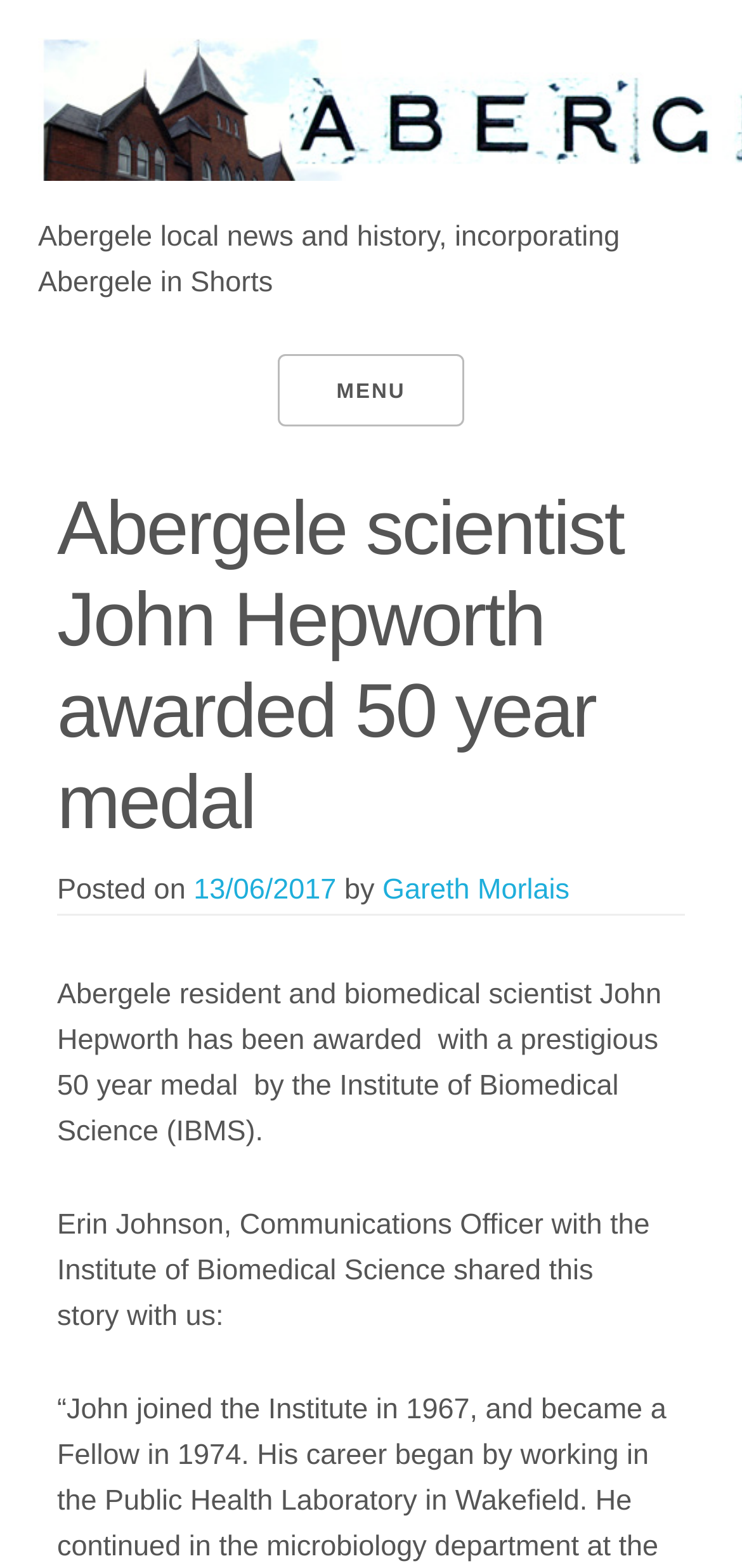What is the type of medal awarded to John Hepworth?
Using the image, answer in one word or phrase.

50 year medal